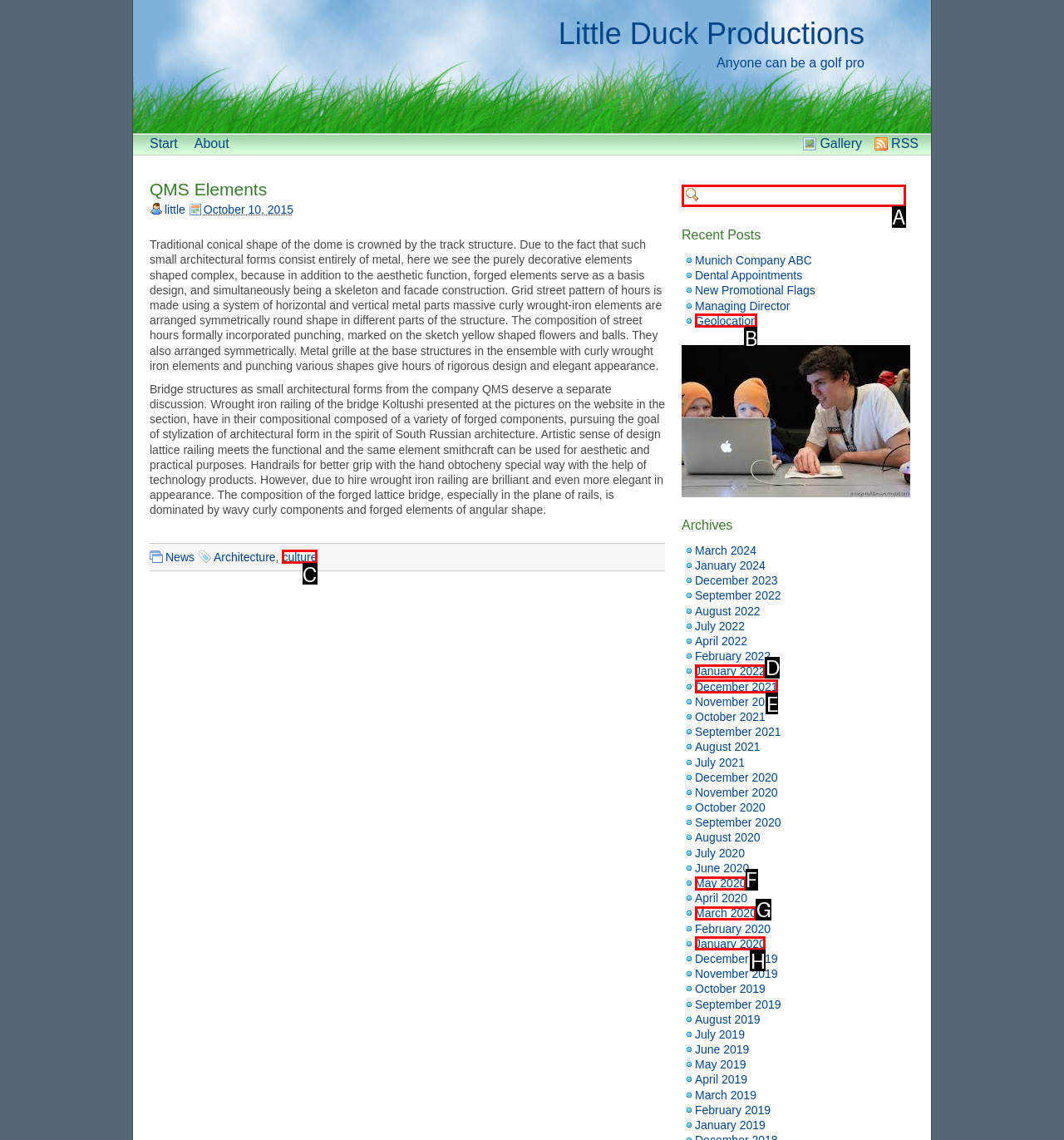Determine which UI element matches this description: parent_node: Search for: name="s"
Reply with the appropriate option's letter.

A